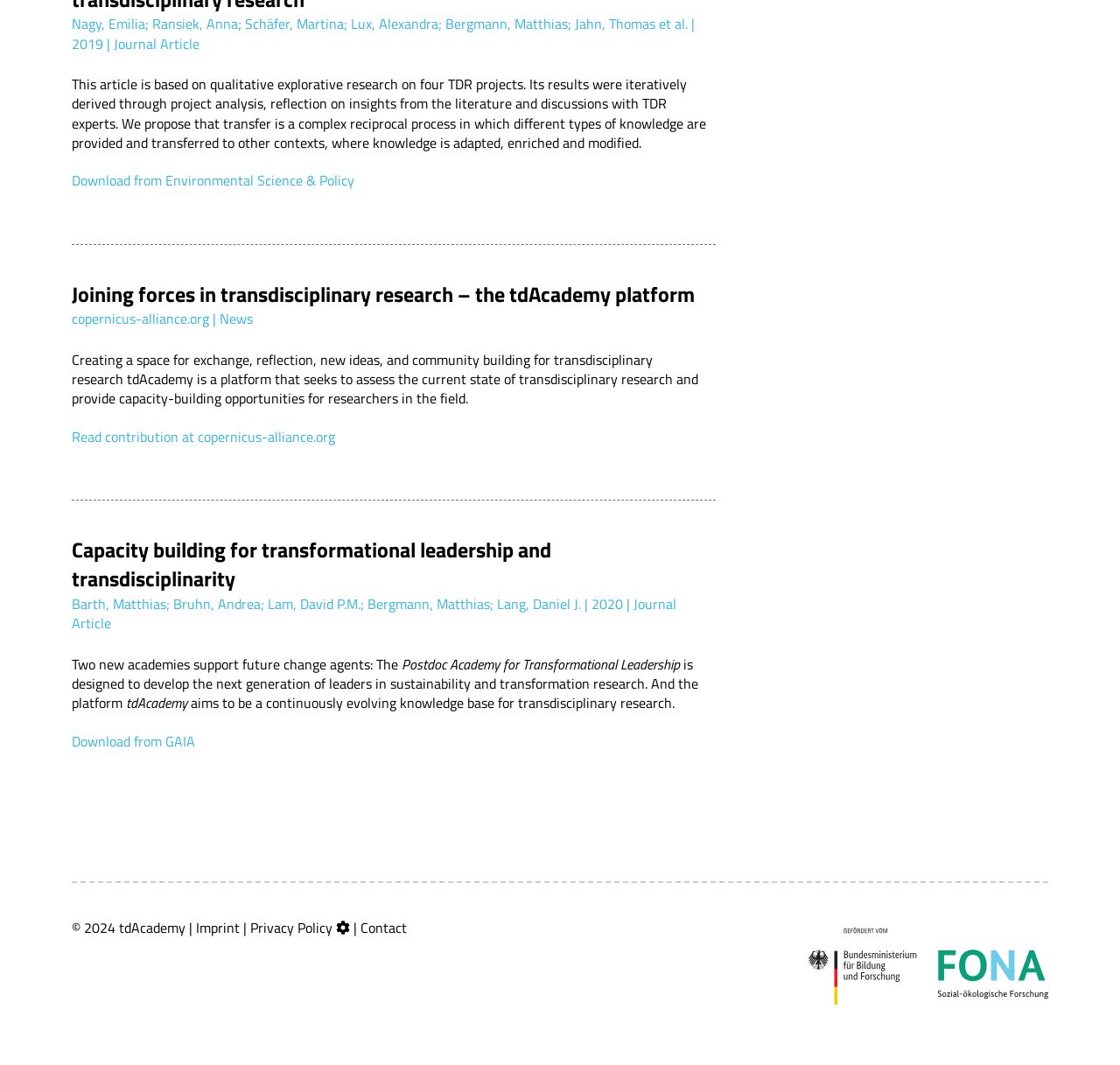Locate the bounding box coordinates of the clickable element to fulfill the following instruction: "Read the contribution at copernicus-alliance.org". Provide the coordinates as four float numbers between 0 and 1 in the format [left, top, right, bottom].

[0.064, 0.4, 0.299, 0.419]